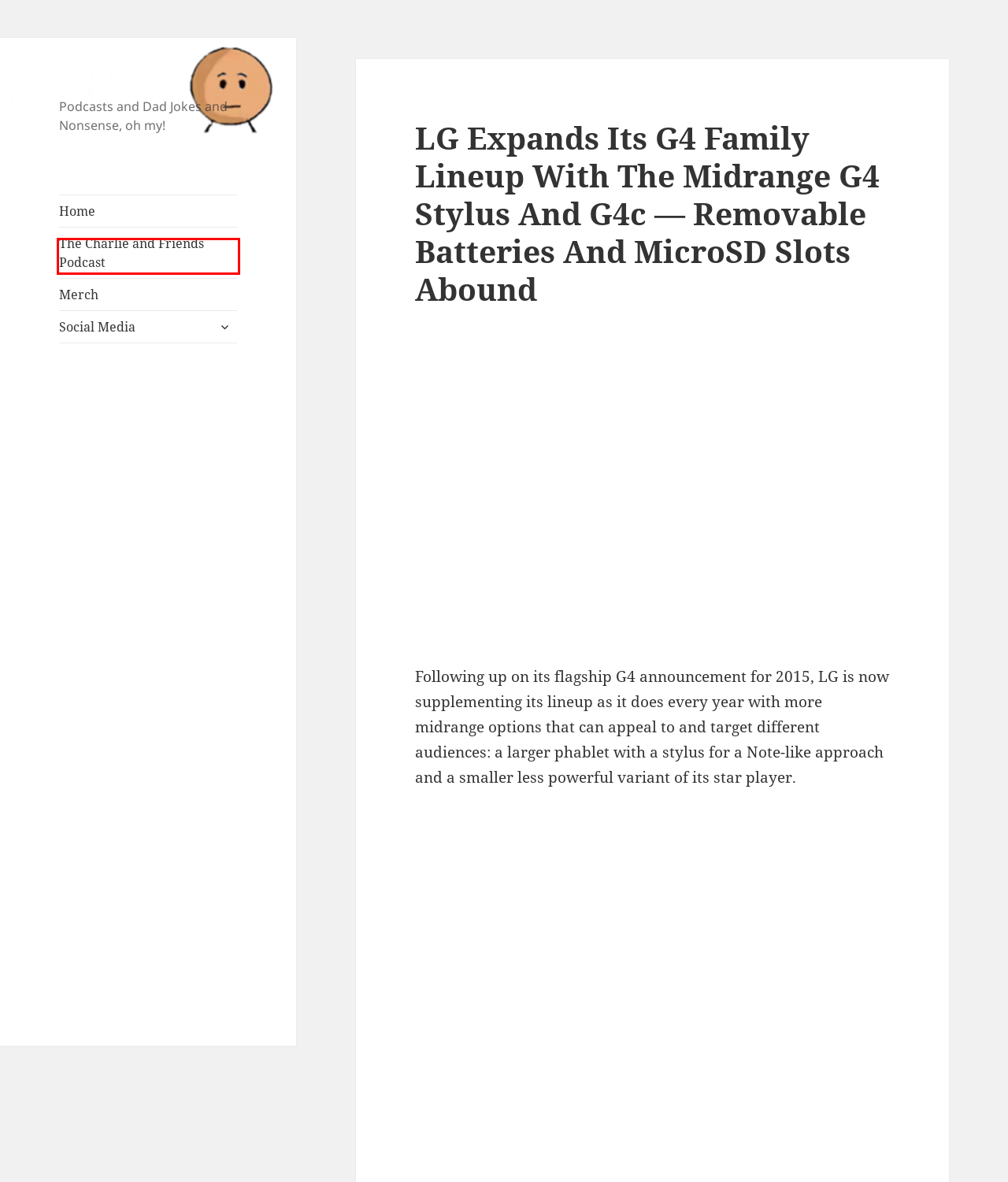Using the screenshot of a webpage with a red bounding box, pick the webpage description that most accurately represents the new webpage after the element inside the red box is clicked. Here are the candidates:
A. IFTTT
B. Charlie DeLong
C. Merch
D. FREE Amazon App for Tue, May 19, 2015: European Mystery: Face of Envy Collector’s Edition (Full)
E. Blog Tool, Publishing Platform, and CMS – WordPress.org
F. LG’s Galaxy Note competitor – the G Stylo – starts shipping this month
G. Google Maps v9.9 Adds A Translucent Status Bar [APK Download]
H. Podcasts and Dad Jokes and Nonsense, oh my!

C